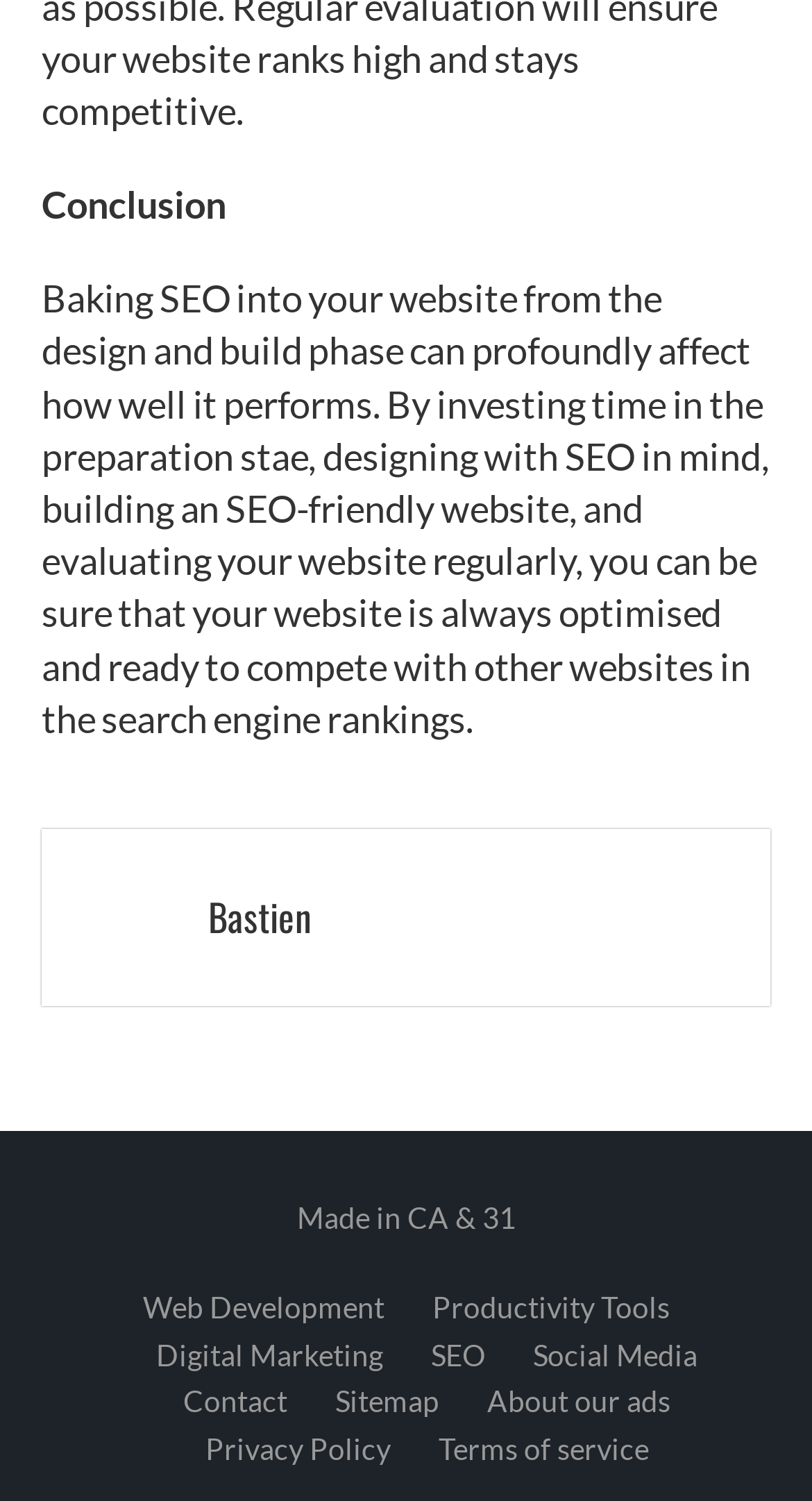What is the location mentioned in the footer?
Please provide a single word or phrase as the answer based on the screenshot.

CA